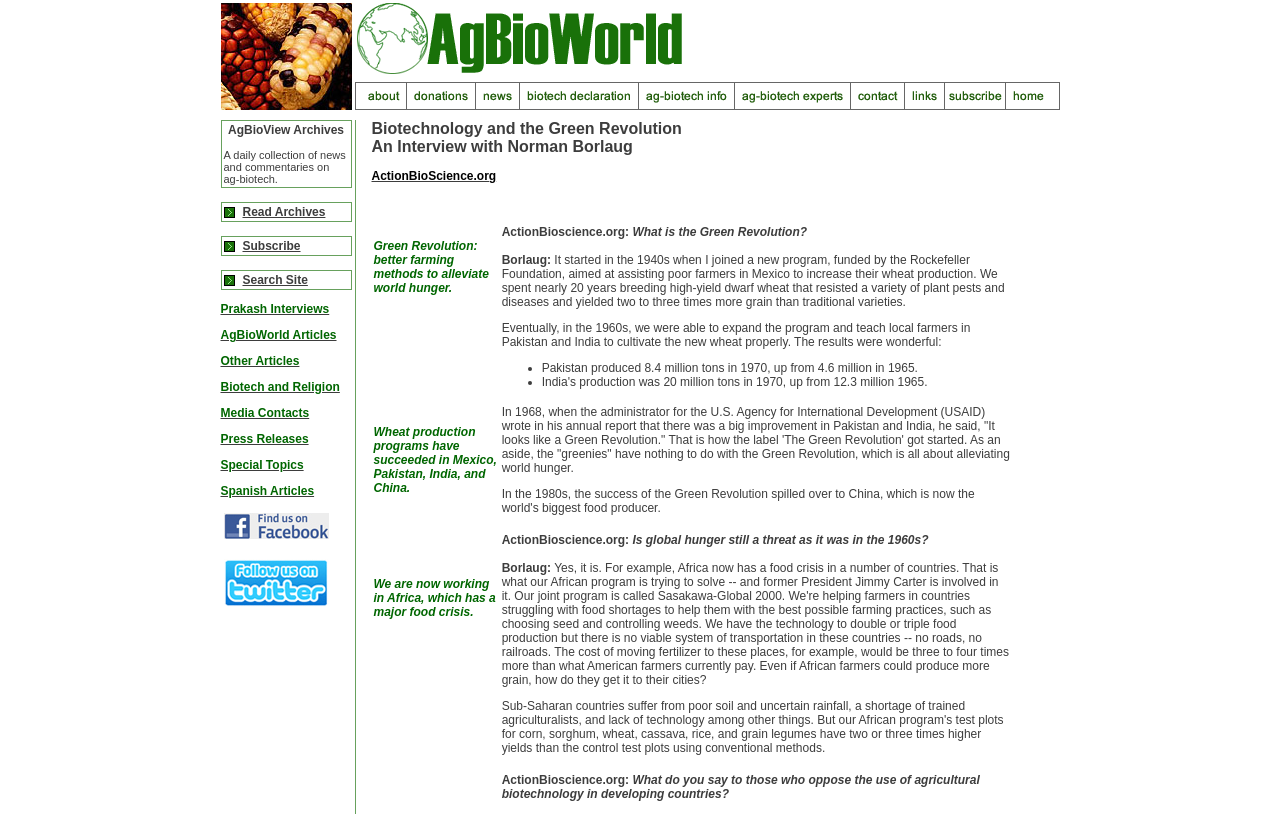What is the purpose of the AgBioView section?
We need a detailed and exhaustive answer to the question. Please elaborate.

I determined the answer by reading the text associated with the 'AgBioView Archives' link, which describes it as 'A daily collection of news and commentaries on ag-biotech'.